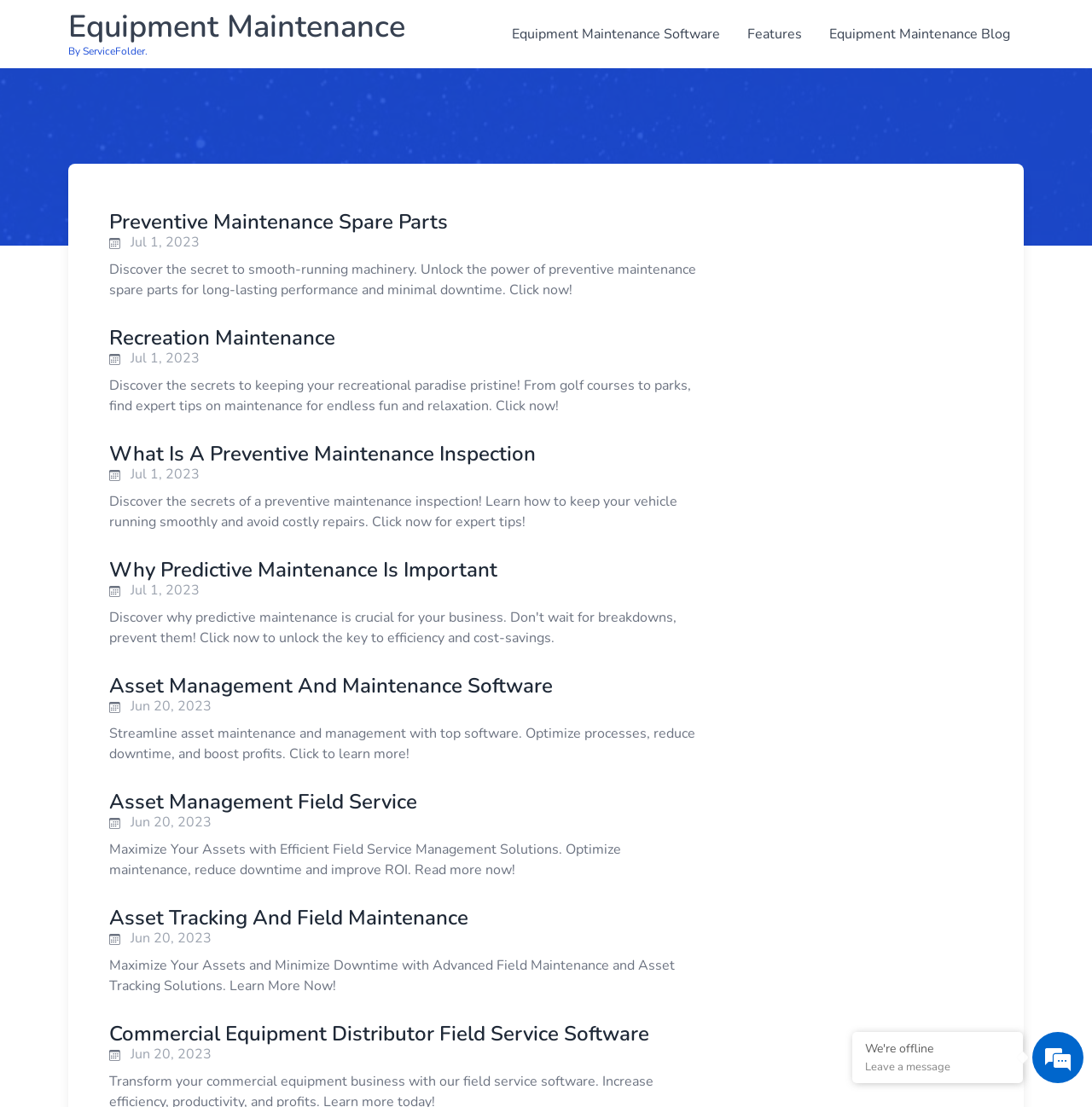Elaborate on the different components and information displayed on the webpage.

This webpage is a blog about equipment maintenance and repair, with a focus on various aspects of maintenance, including preventive maintenance, recreation maintenance, and asset management. 

At the top of the page, there are four links: "Equipment Maintenance By ServiceFolder", "Equipment Maintenance Software", "Features", and "Equipment Maintenance Blog". 

Below these links, there is a large image that spans the entire width of the page. 

The main content of the page is divided into several sections, each with a heading, a link, an image, and a timestamp. There are eight sections in total, each discussing a different topic related to equipment maintenance, such as preventive maintenance spare parts, recreation maintenance, what is a preventive maintenance inspection, and asset management and maintenance software. 

Each section has a heading, a link to a related page, a small image, and a timestamp indicating when the article was published. The headings are in a larger font size and are followed by a brief summary of the article. 

At the bottom of the page, there is a message indicating that the website is currently offline, with an option to leave a message.